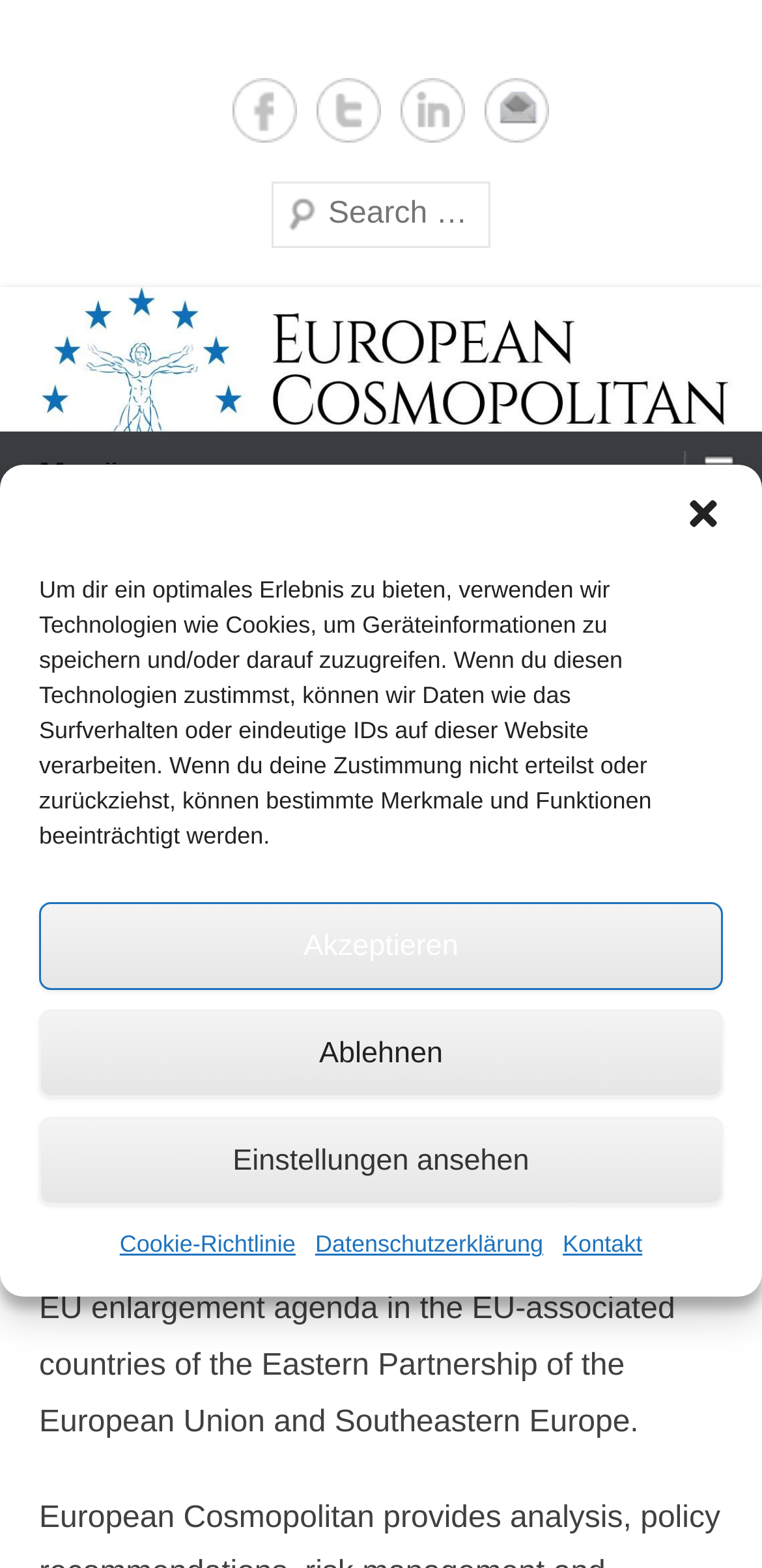Find the bounding box coordinates of the clickable element required to execute the following instruction: "Open the menu". Provide the coordinates as four float numbers between 0 and 1, i.e., [left, top, right, bottom].

[0.0, 0.276, 1.0, 0.333]